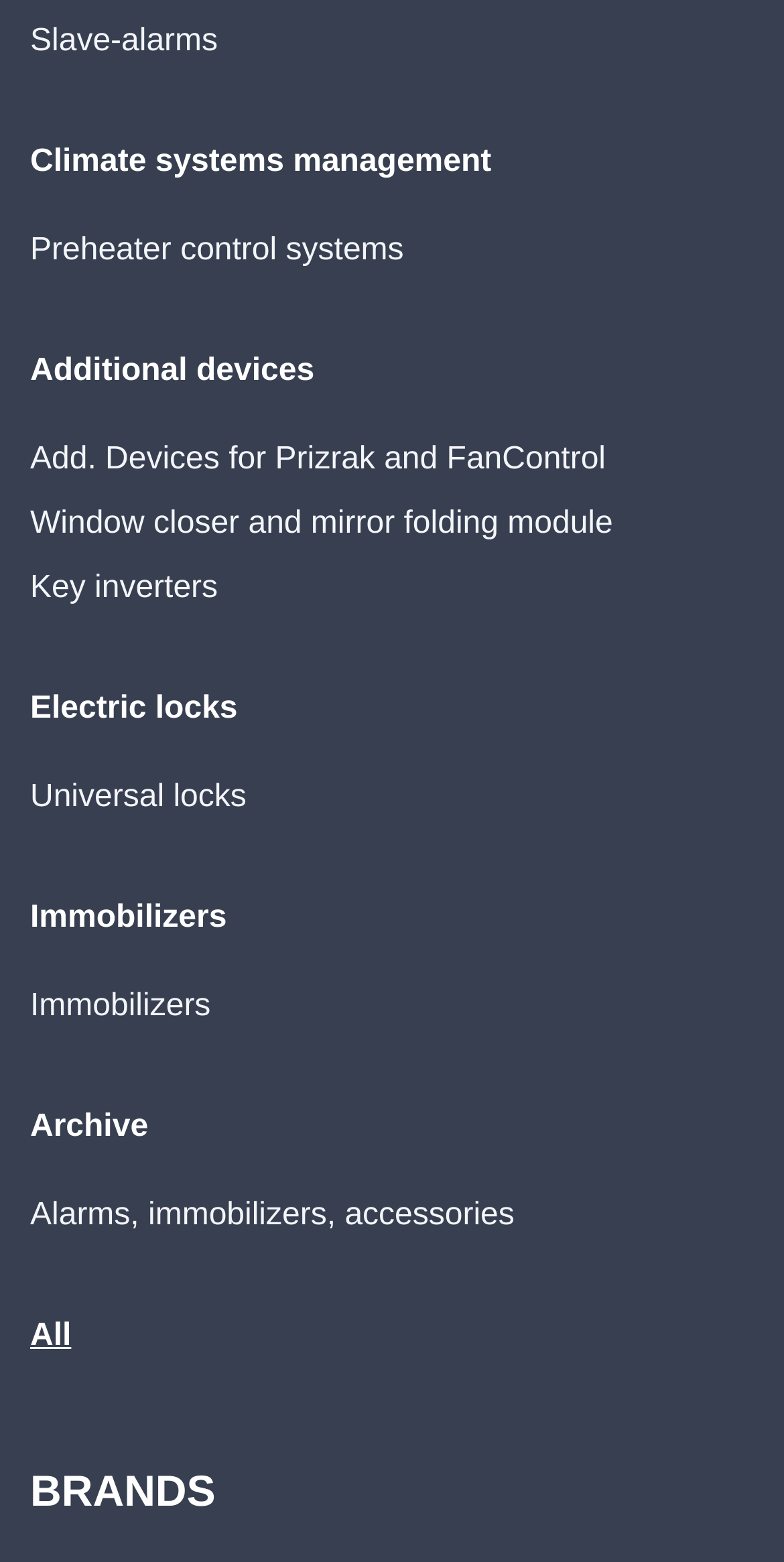Please identify the bounding box coordinates of the element that needs to be clicked to execute the following command: "Browse Archive". Provide the bounding box using four float numbers between 0 and 1, formatted as [left, top, right, bottom].

[0.038, 0.71, 0.189, 0.732]